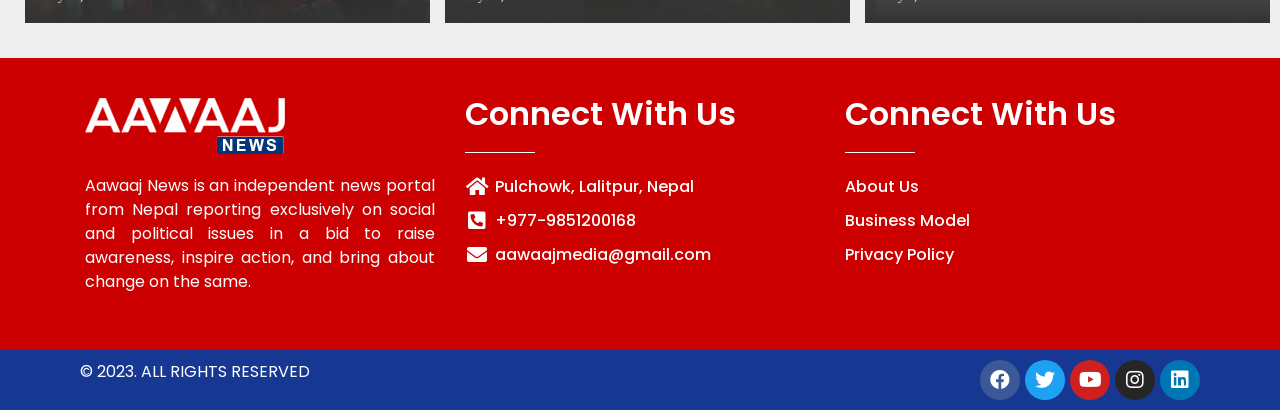Respond with a single word or phrase to the following question: What is the location of Aawaaj News?

Pulchowk, Lalitpur, Nepal